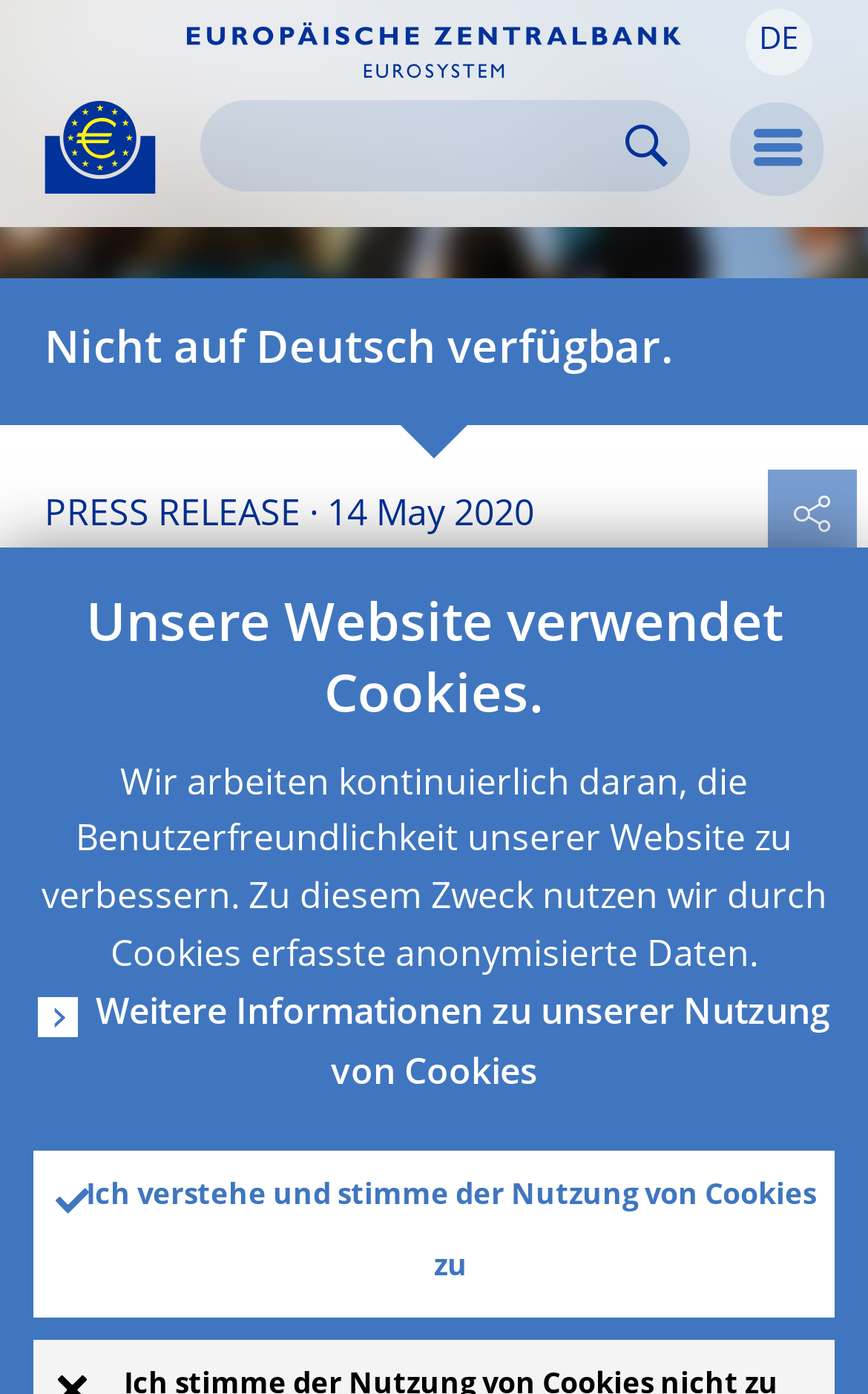Using the webpage screenshot, find the UI element described by parent_node: Search alt="Search" aria-label="Search" name="search". Provide the bounding box coordinates in the format (top-left x, top-left y, bottom-right x, bottom-right y), ensuring all values are floating point numbers between 0 and 1.

[0.282, 0.077, 0.703, 0.133]